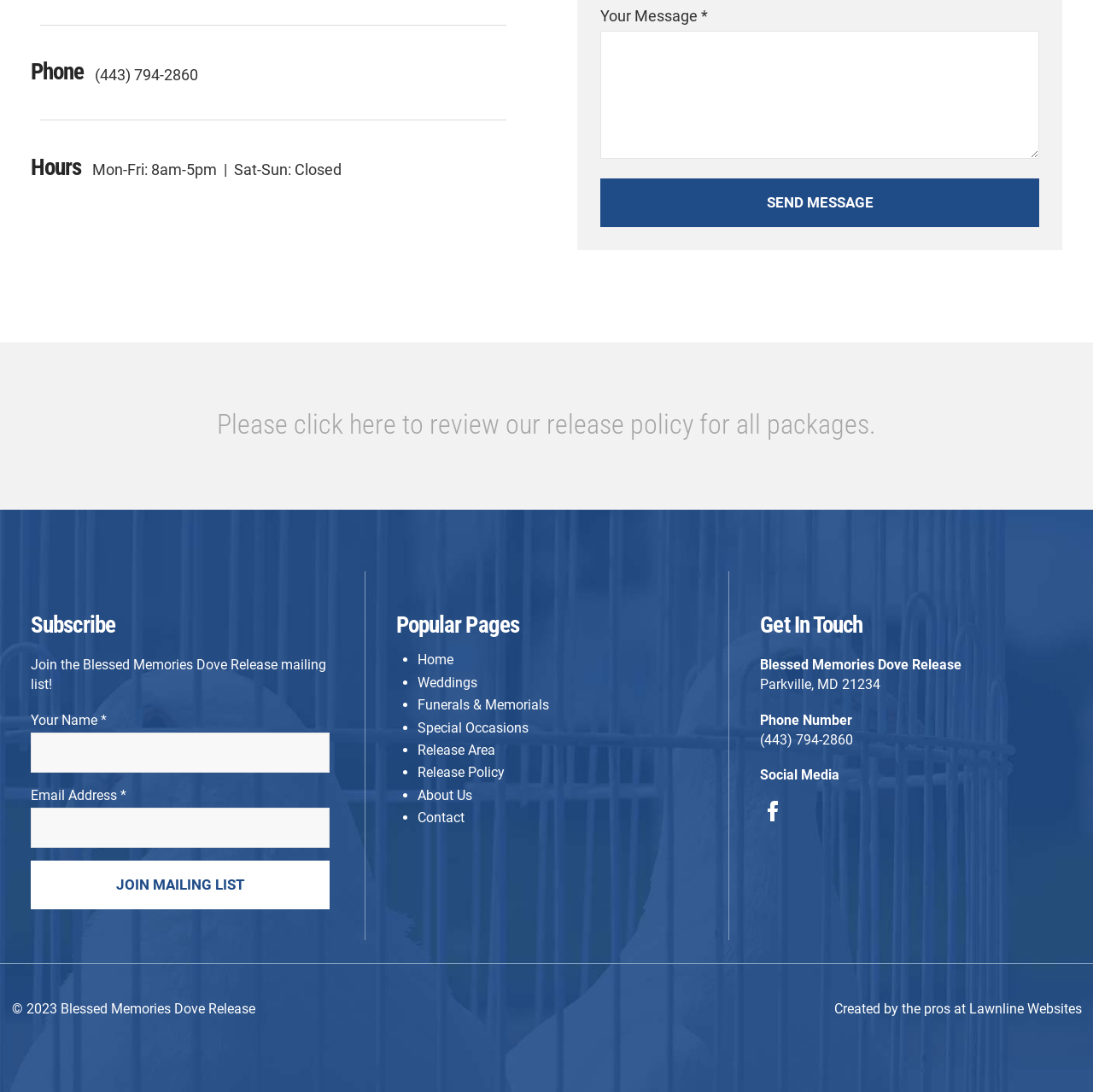Please find the bounding box coordinates (top-left x, top-left y, bottom-right x, bottom-right y) in the screenshot for the UI element described as follows: democracy

None